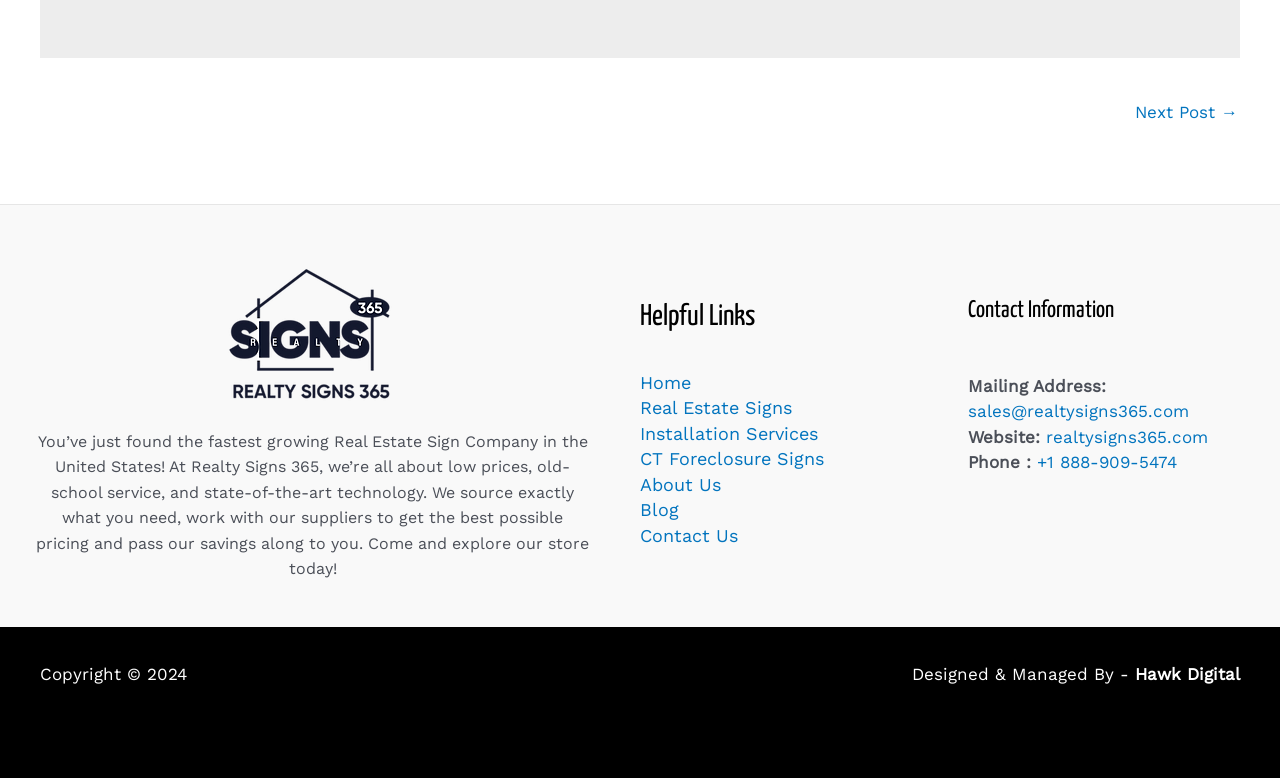Find the bounding box coordinates for the element that must be clicked to complete the instruction: "Go to the next post". The coordinates should be four float numbers between 0 and 1, indicated as [left, top, right, bottom].

[0.887, 0.121, 0.967, 0.172]